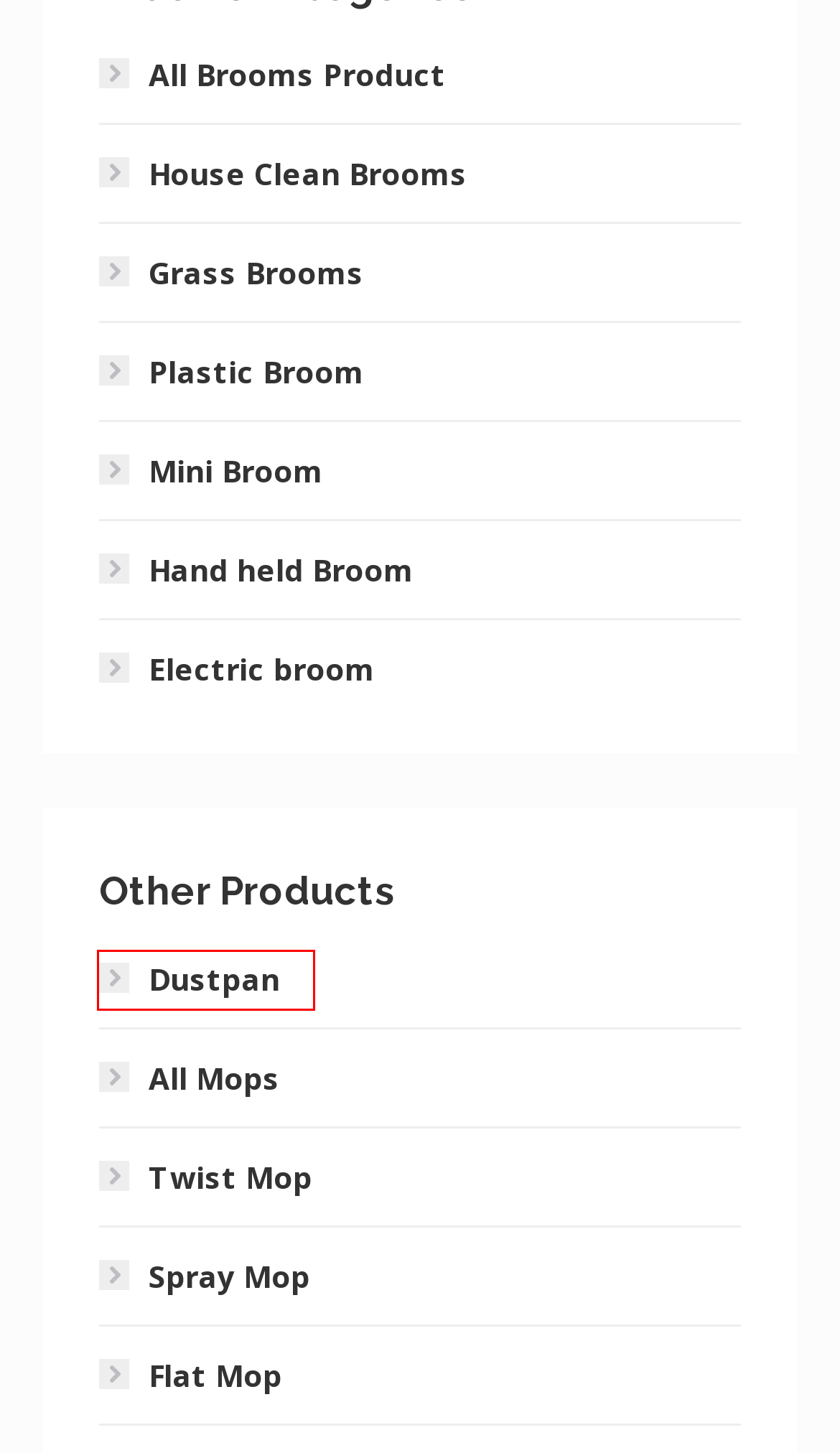Examine the screenshot of a webpage featuring a red bounding box and identify the best matching webpage description for the new page that results from clicking the element within the box. Here are the options:
A. Grass Brooms Manufacturers, China Grass Broom Suppliers
B. Spray Mop Manufacturers, Custom Spray Mops Supplier in India in China USA, Wholesale Spray Mops
C. Hand held Broom Manufacturers, China Hand held Broom Suppliers Factory
D. Mop Manufacturer, Mop Suppliers, China Mop Factory, Mop Manufacturers in USA
E. Plastic Broom Manufacturers, China Plastic Brooms Suppliers, And Wholesaler
F. Flat mop manufacturers, Wholesale flat mops supplier in China in USA, custom flat mops
G. Dustpan Manufacturers, China Dustpan Suppliers, Custom and Wholesale Dustpan
H. Electric broom

G